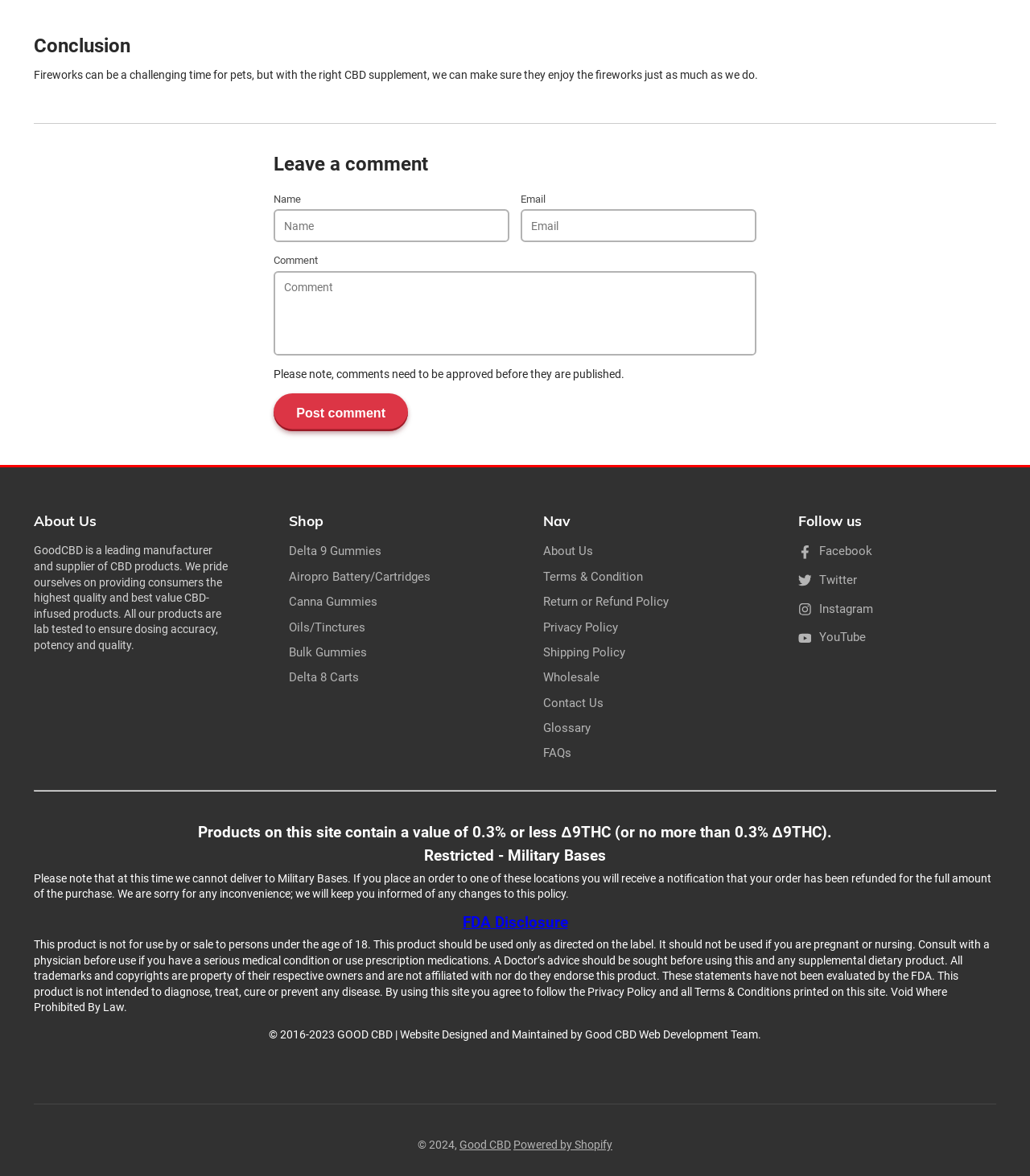Please provide a brief answer to the following inquiry using a single word or phrase:
Who designed and maintained the website?

Good CBD Web Development Team